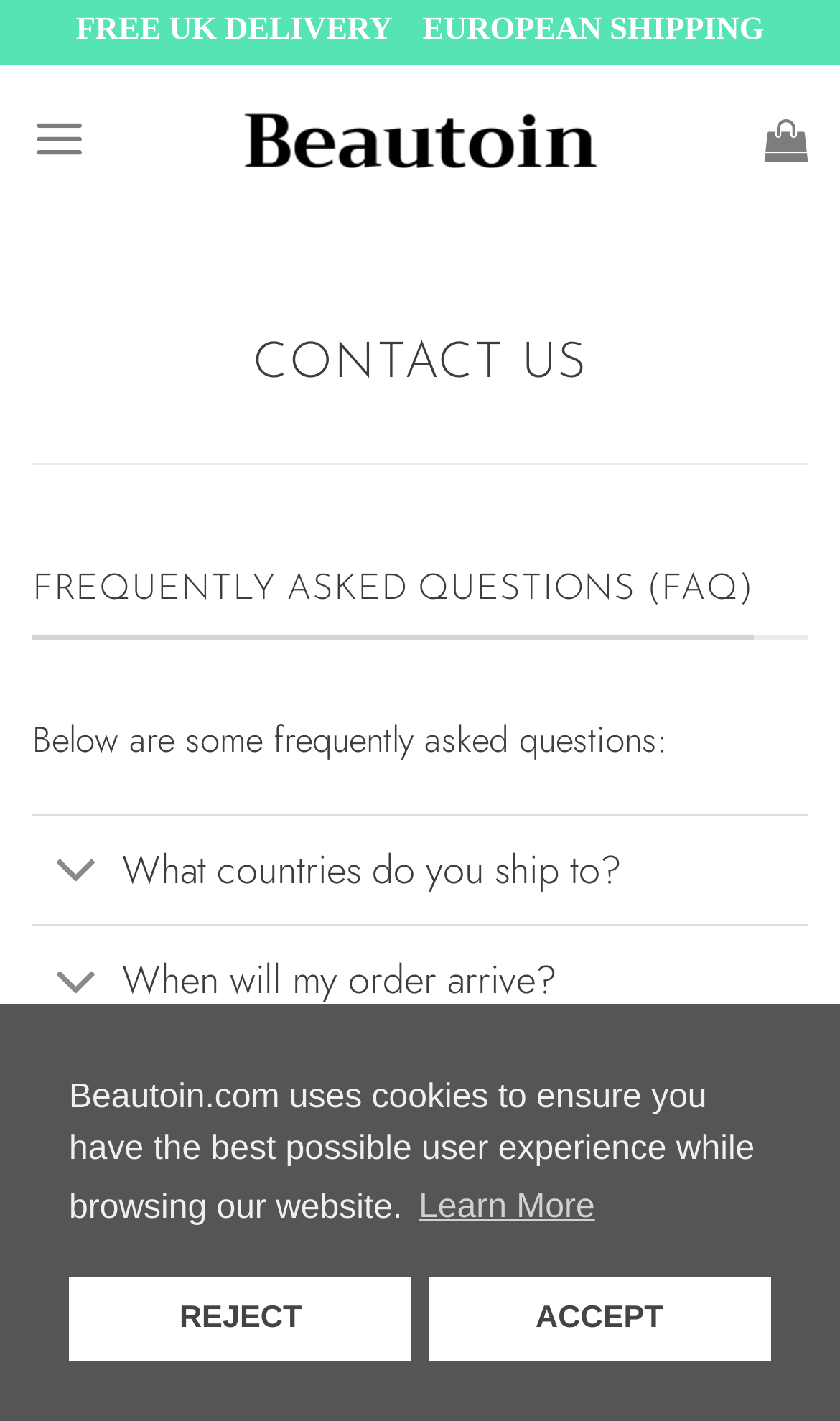Please identify the bounding box coordinates of the clickable element to fulfill the following instruction: "Toggle 'When will my order arrive?'". The coordinates should be four float numbers between 0 and 1, i.e., [left, top, right, bottom].

[0.038, 0.651, 0.962, 0.729]